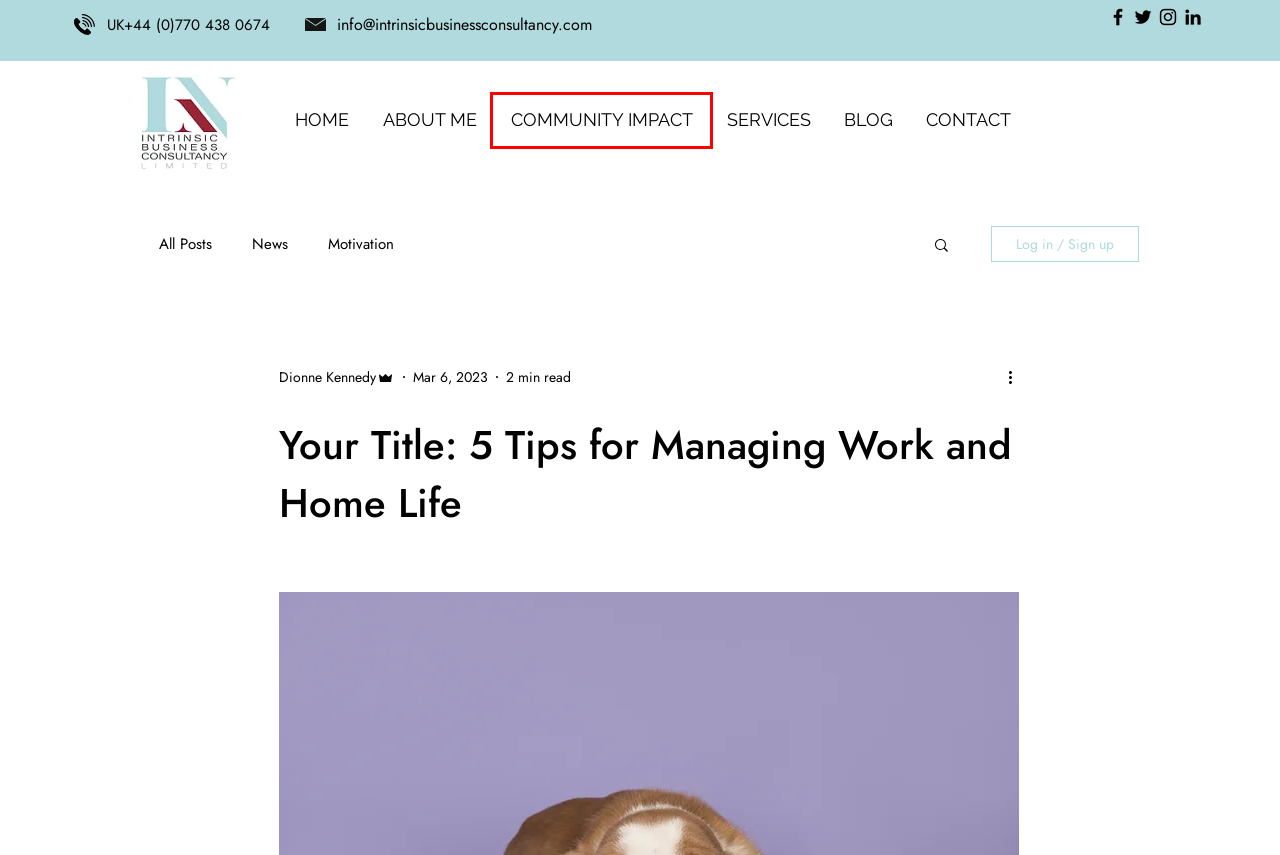A screenshot of a webpage is given, featuring a red bounding box around a UI element. Please choose the webpage description that best aligns with the new webpage after clicking the element in the bounding box. These are the descriptions:
A. About Me | Intrinsic Business Consultancy Ltd | England
B. Community Impact | Intrinsic Business Consultancy Ltd | England
C. News
D. Business Consultancy | Intrinsic Business Consultancy Ltd | England
E. Blog | Intrinsic Business Consultancy Ltd | England
F. leadership coaching | Mysite
G. SERVICES | Mysite
H. Contact Form | North | Intrinsic Business Consultancy Ltd

B